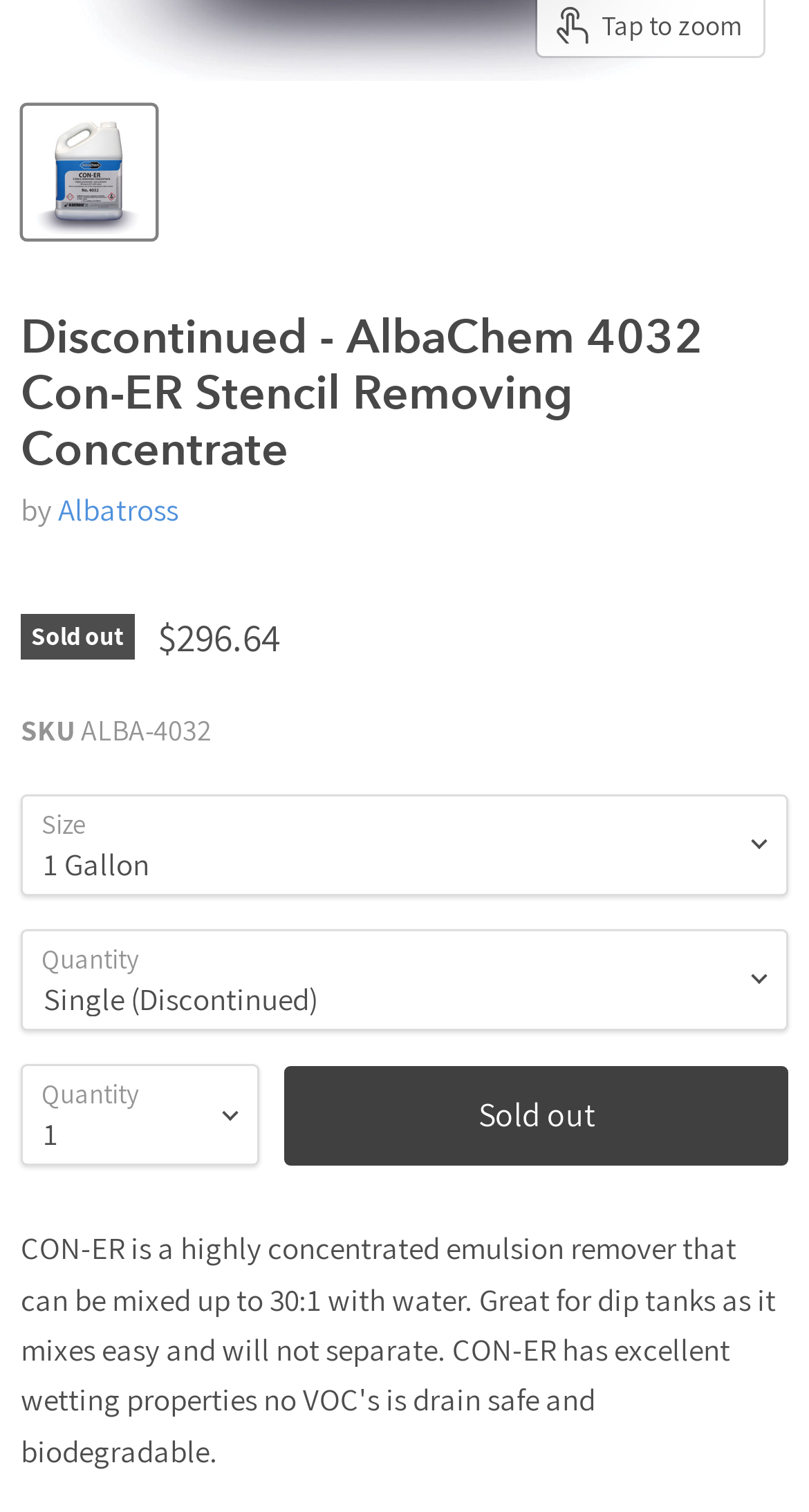Answer the following query concisely with a single word or phrase:
What is the price of the product?

$296.64